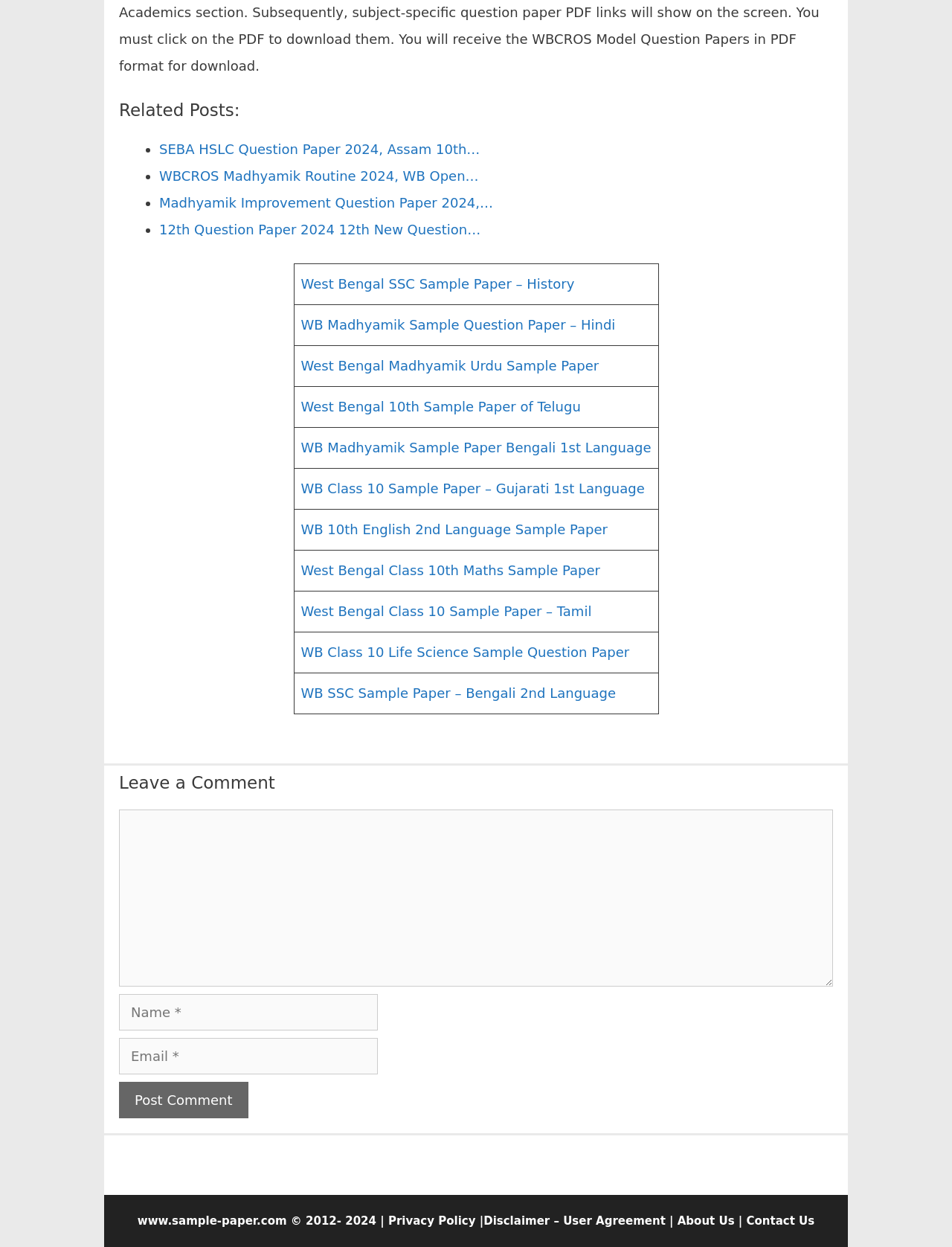Determine the bounding box coordinates of the region to click in order to accomplish the following instruction: "Click on the 'WB Madhyamik Sample Question Paper – Hindi' link". Provide the coordinates as four float numbers between 0 and 1, specifically [left, top, right, bottom].

[0.316, 0.23, 0.646, 0.243]